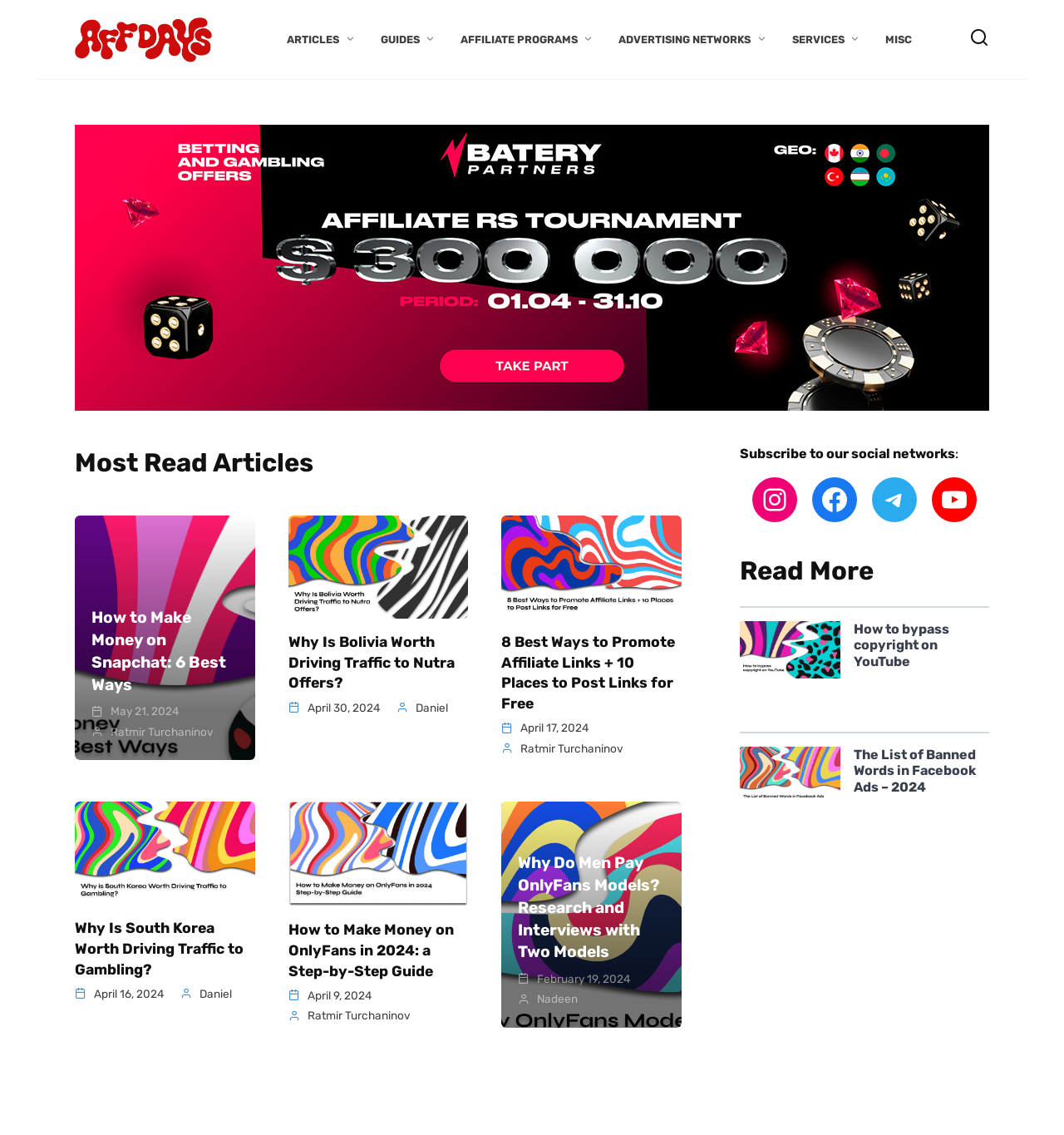Answer the question using only a single word or phrase: 
What is the title of the section above the article links?

Most Read Articles